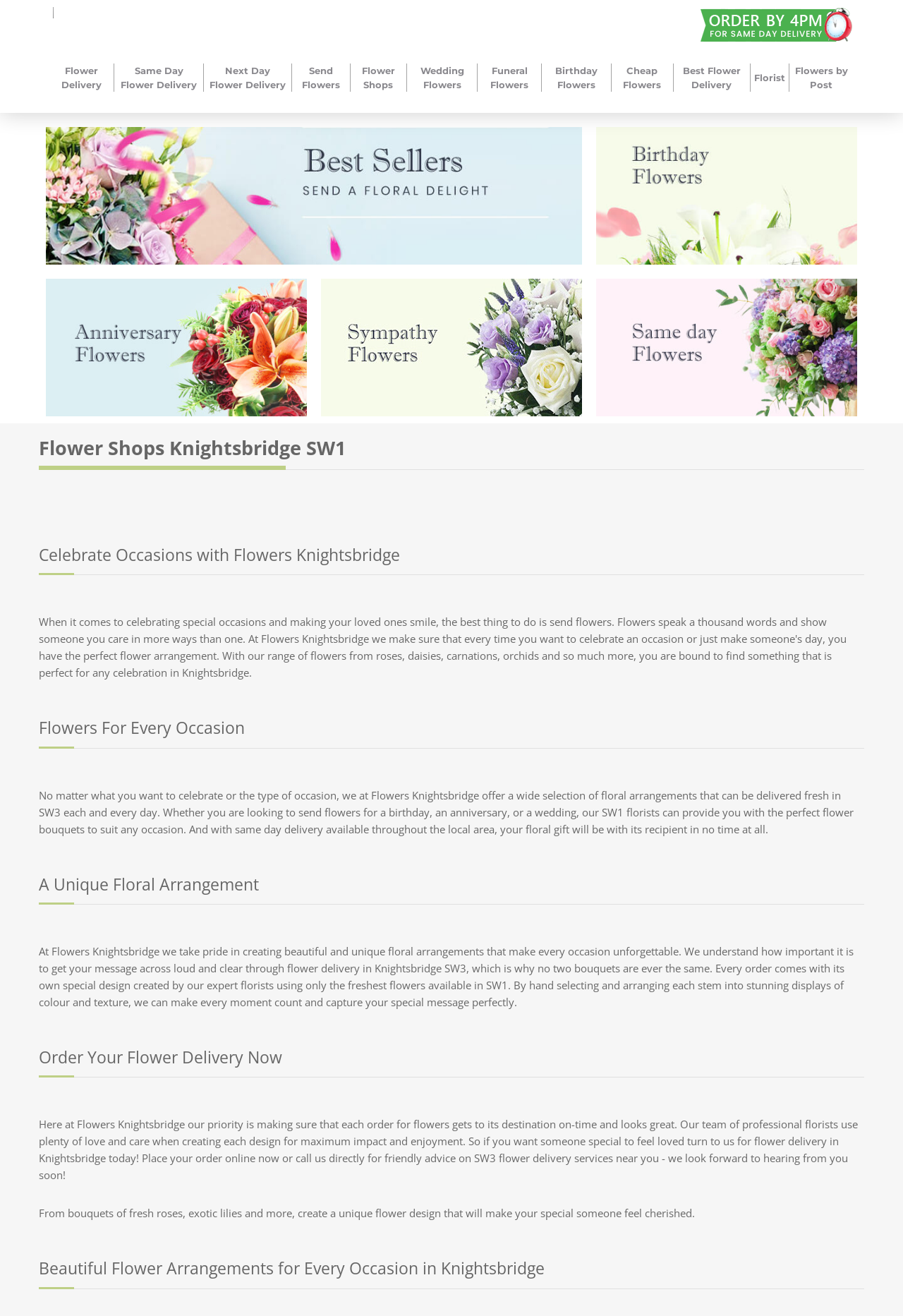Pinpoint the bounding box coordinates of the area that should be clicked to complete the following instruction: "Order flowers online". The coordinates must be given as four float numbers between 0 and 1, i.e., [left, top, right, bottom].

[0.75, 0.048, 0.826, 0.07]